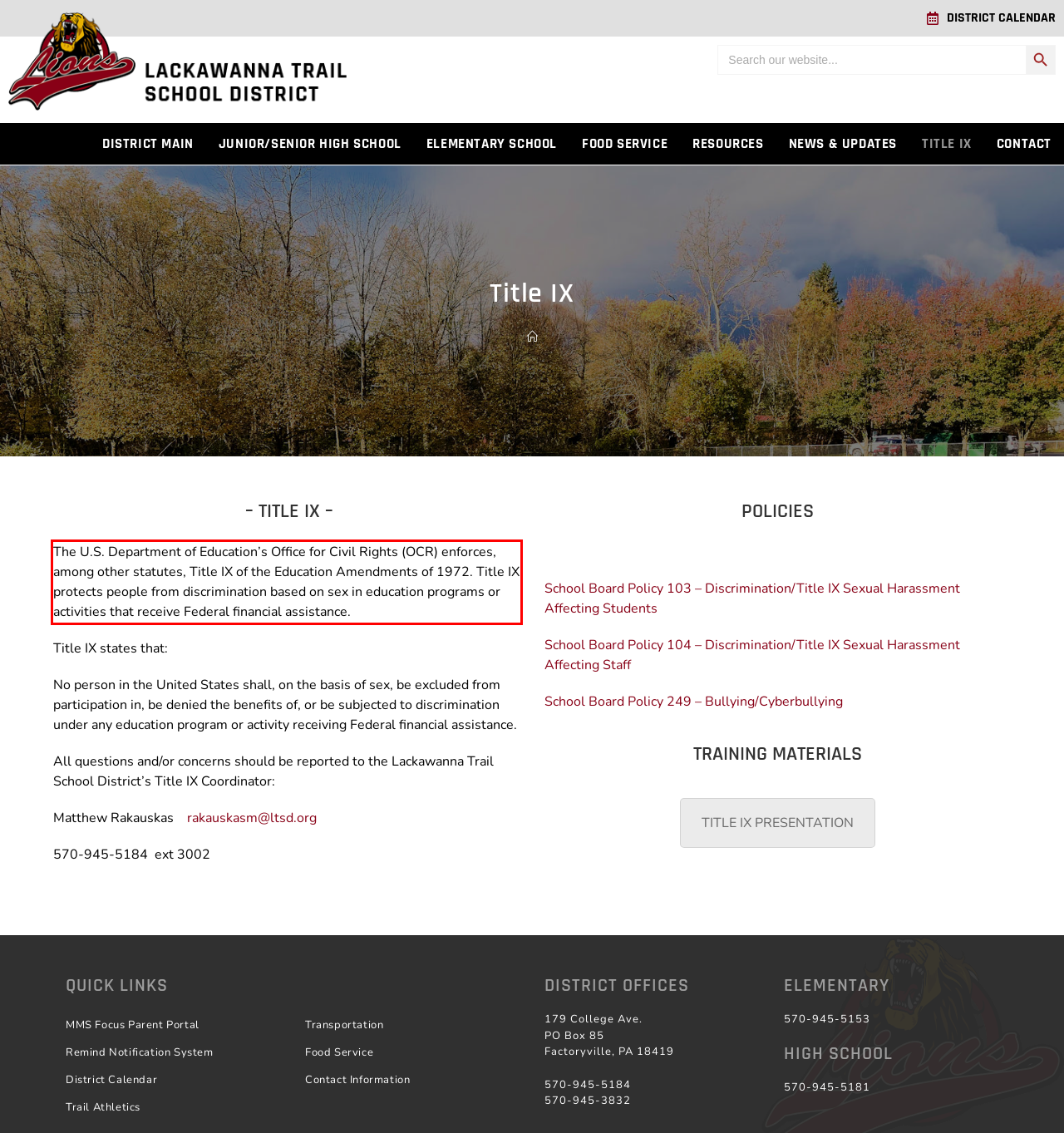By examining the provided screenshot of a webpage, recognize the text within the red bounding box and generate its text content.

The U.S. Department of Education’s Office for Civil Rights (OCR) enforces, among other statutes, Title IX of the Education Amendments of 1972. Title IX protects people from discrimination based on sex in education programs or activities that receive Federal financial assistance.